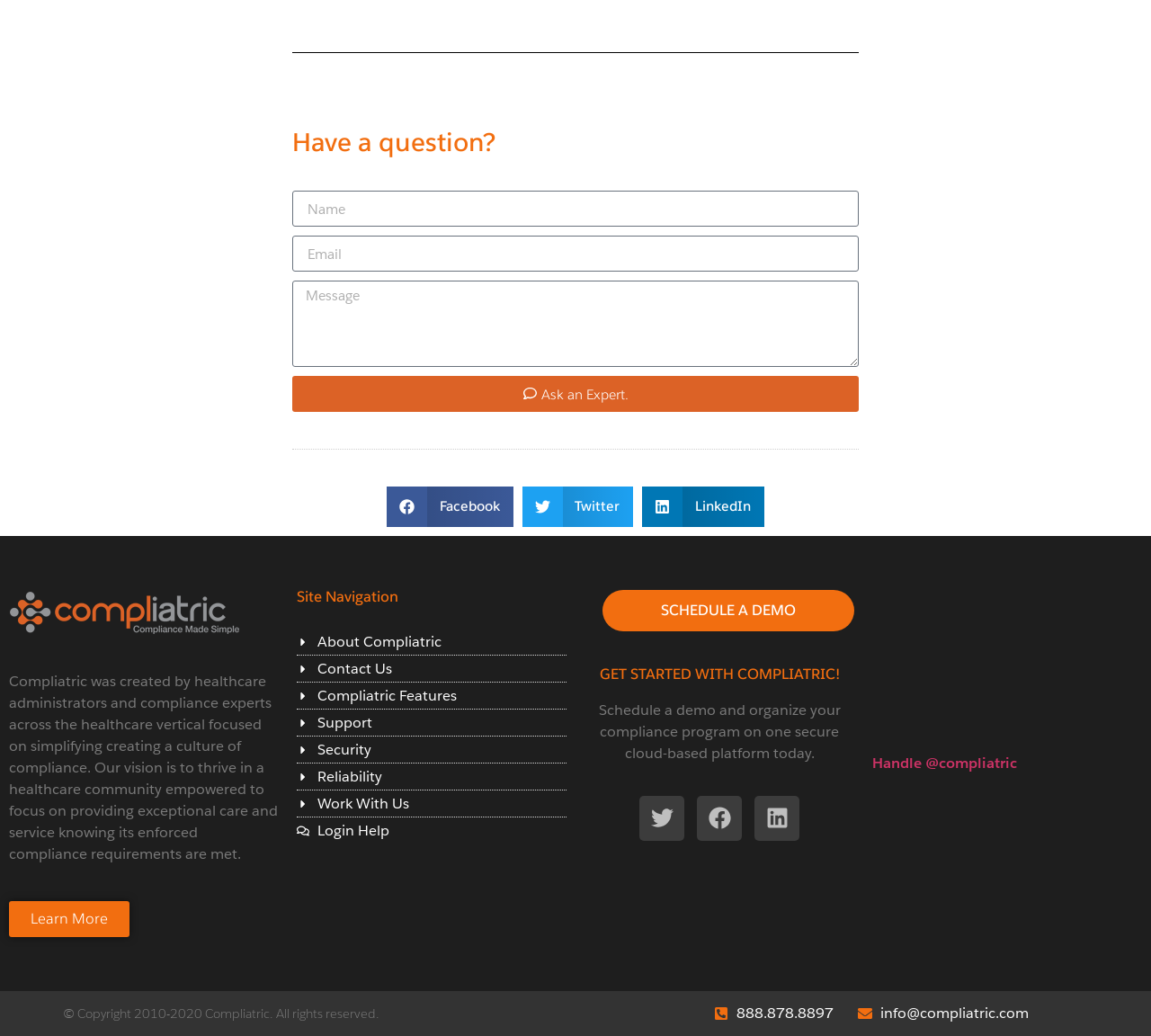Find the bounding box of the UI element described as follows: "Twitter".

[0.555, 0.768, 0.595, 0.811]